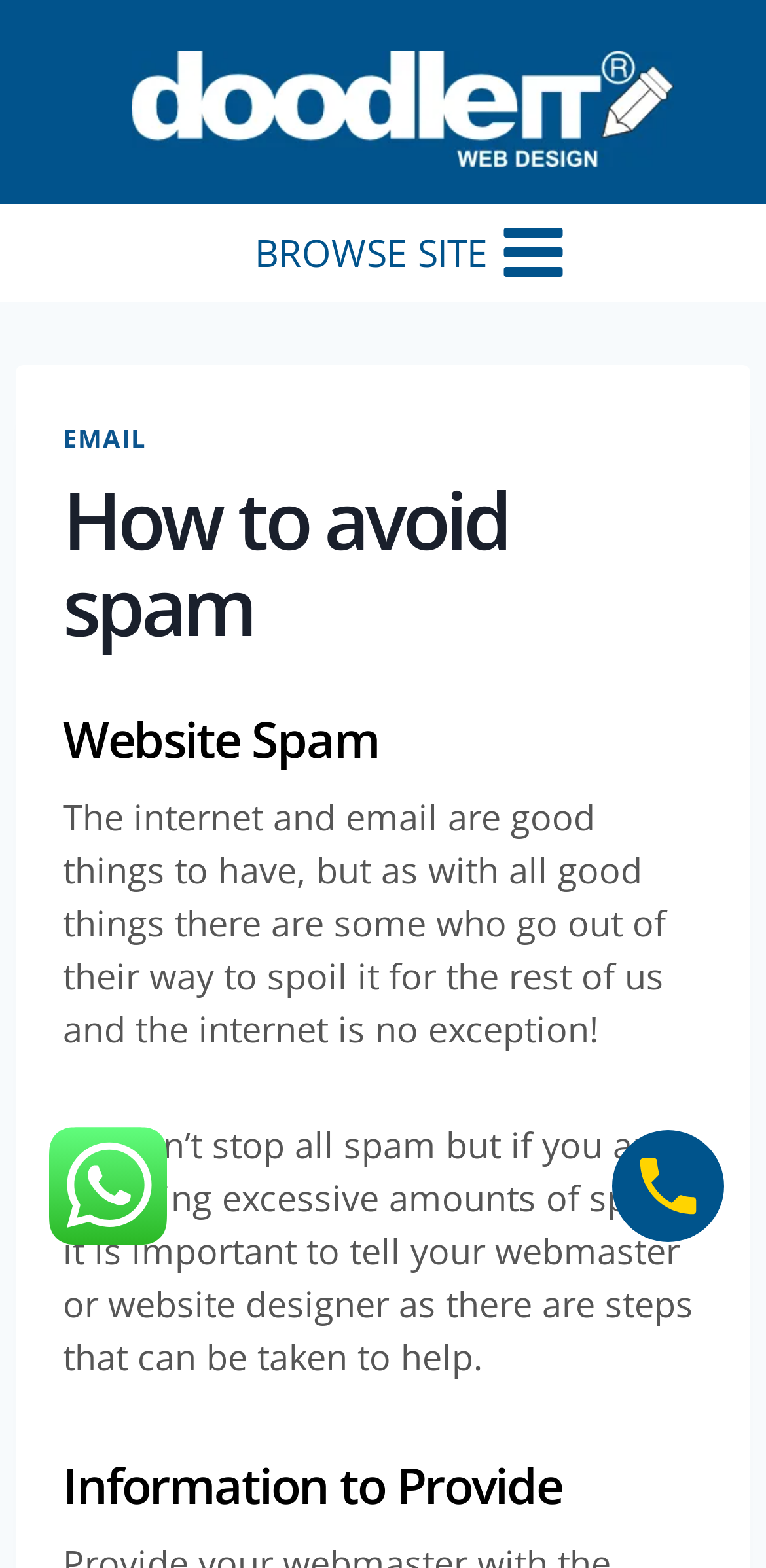What is the purpose of telling the webmaster or website designer about excessive spam?
Use the information from the screenshot to give a comprehensive response to the question.

According to the webpage, if you are receiving excessive amounts of spam, it is important to tell your webmaster or website designer because they can take steps to help, which implies that they can do something to mitigate the issue.